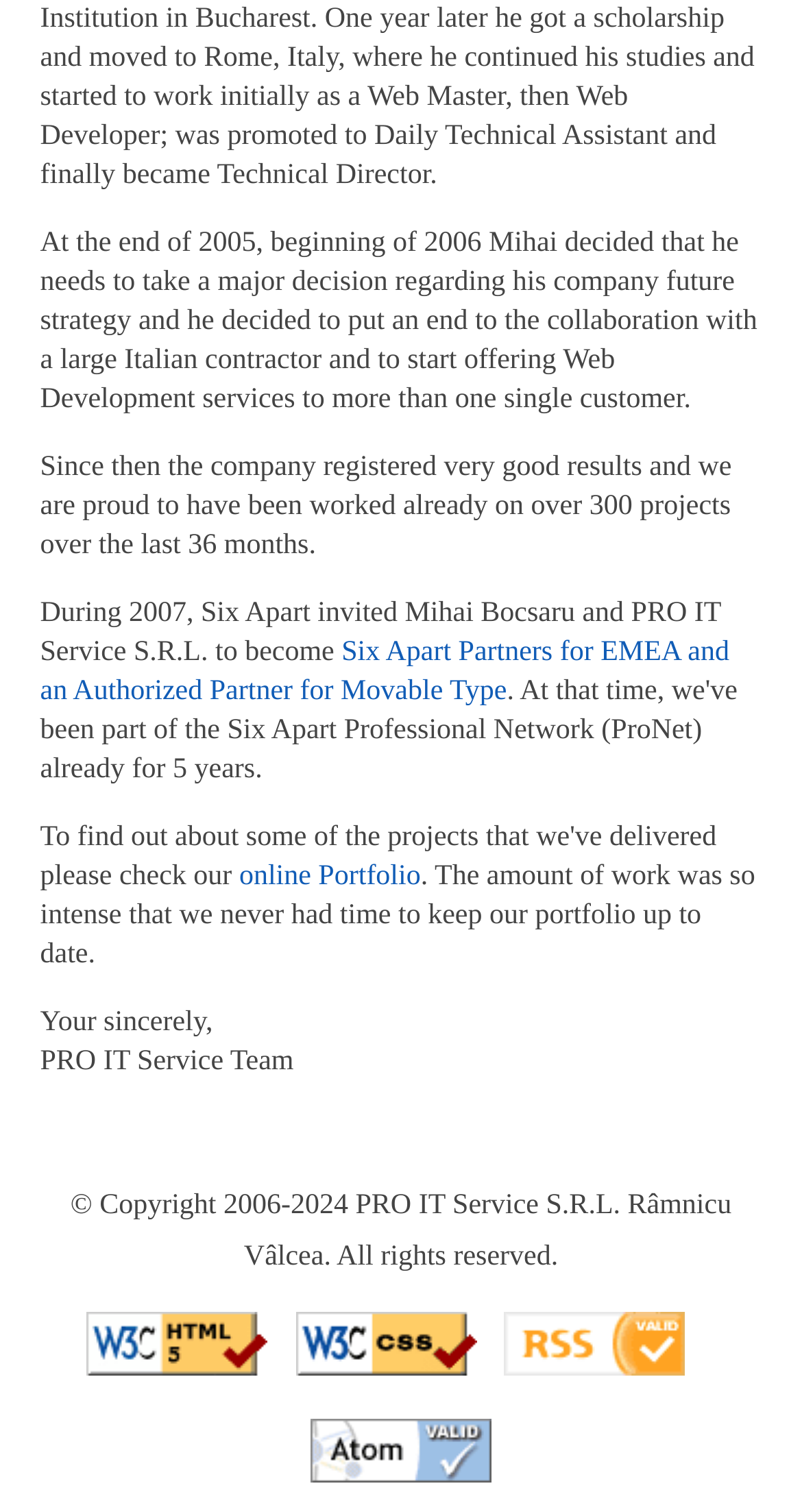What is the purpose of the online portfolio?
Use the information from the screenshot to give a comprehensive response to the question.

The online portfolio is likely used to showcase the company's work, as it is mentioned in the context of the company's intense workload and not having time to keep the portfolio up to date.